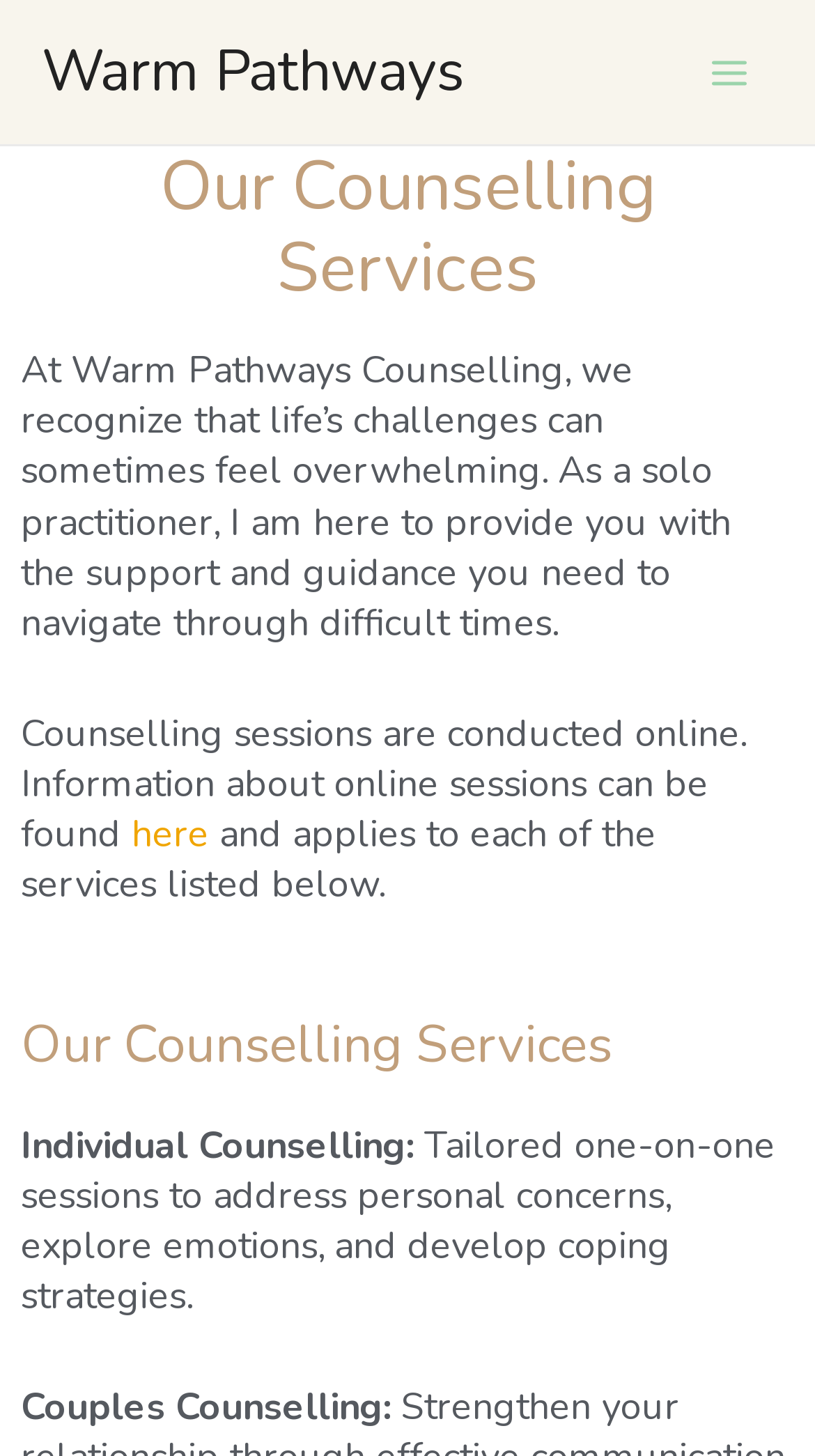Please reply with a single word or brief phrase to the question: 
What is the format of the counselling sessions?

Online